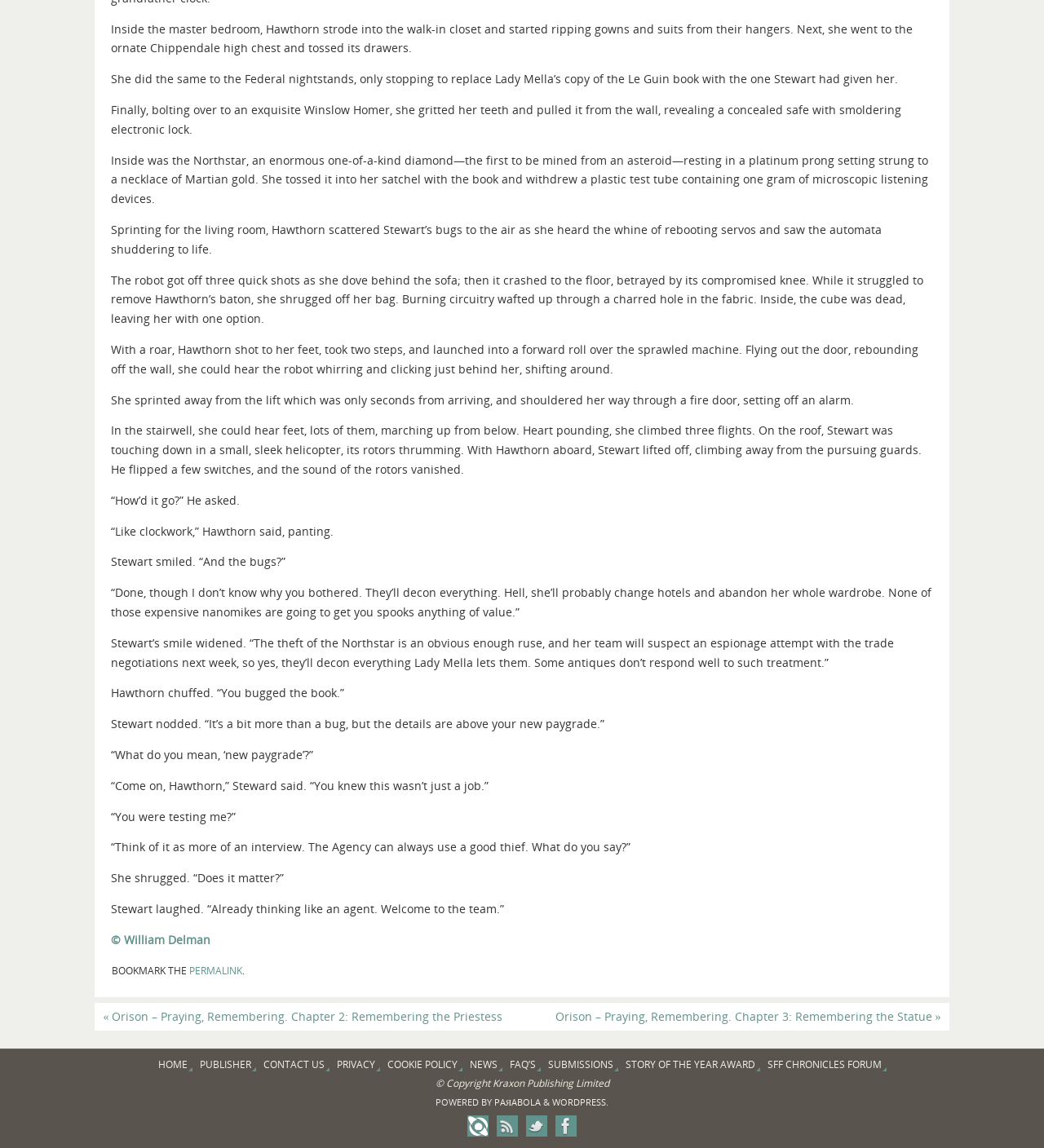Please identify the bounding box coordinates of the element I need to click to follow this instruction: "Click the 'Twitter' link".

[0.504, 0.971, 0.524, 0.99]